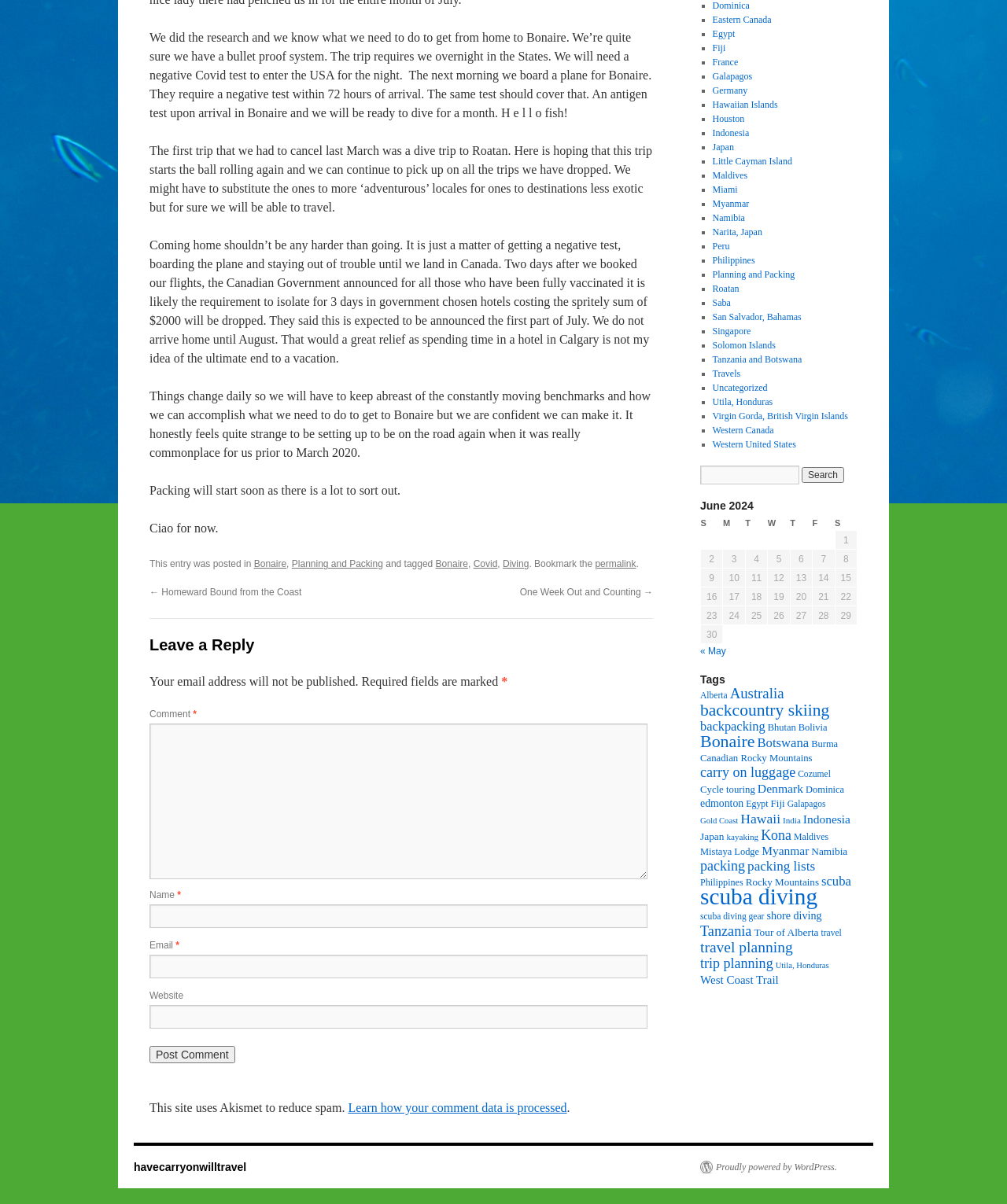Provide the bounding box coordinates of the HTML element this sentence describes: "West Coast Trail". The bounding box coordinates consist of four float numbers between 0 and 1, i.e., [left, top, right, bottom].

[0.695, 0.809, 0.773, 0.819]